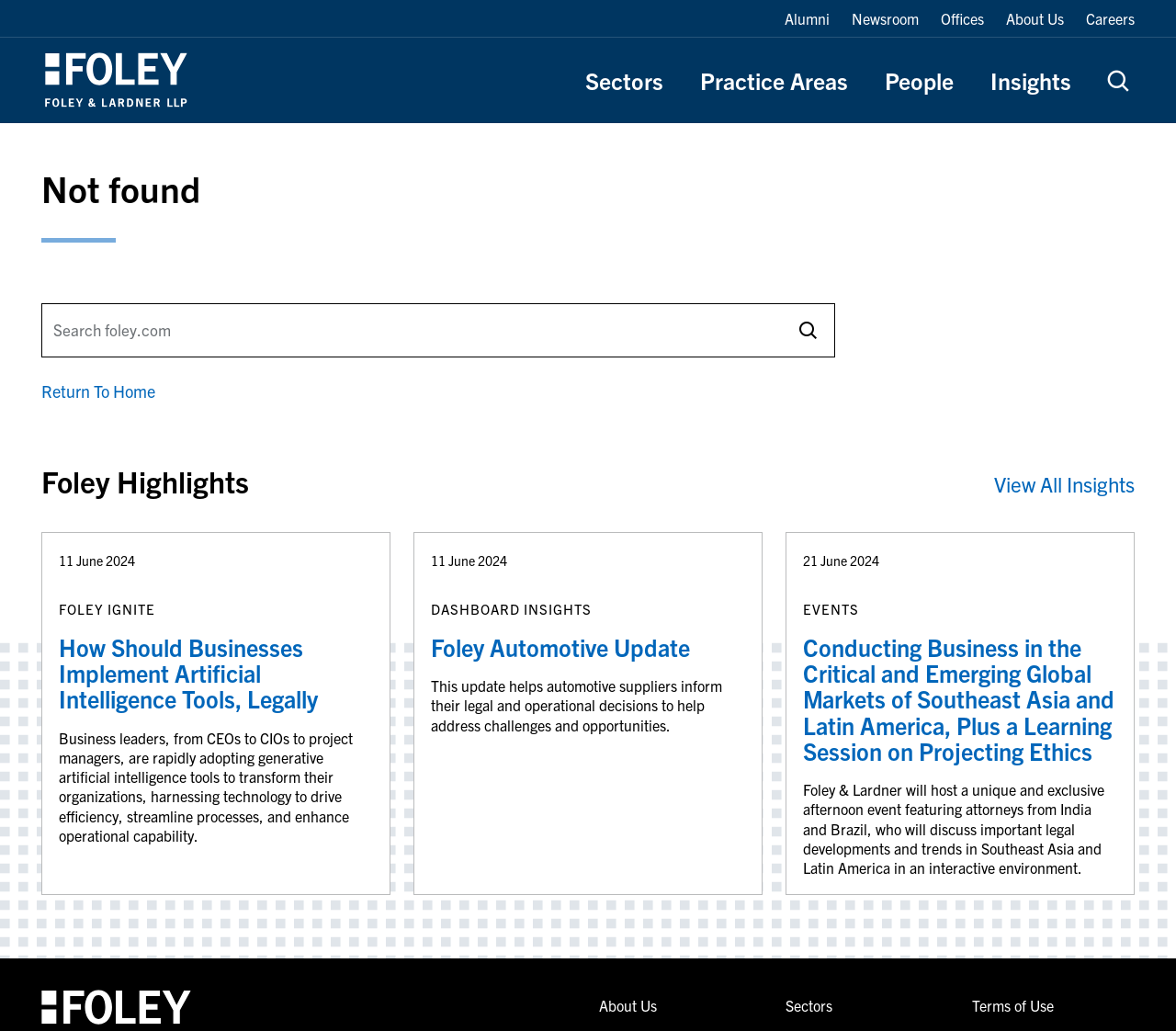Identify the bounding box coordinates of the section to be clicked to complete the task described by the following instruction: "Go to About Us page". The coordinates should be four float numbers between 0 and 1, formatted as [left, top, right, bottom].

[0.856, 0.009, 0.905, 0.028]